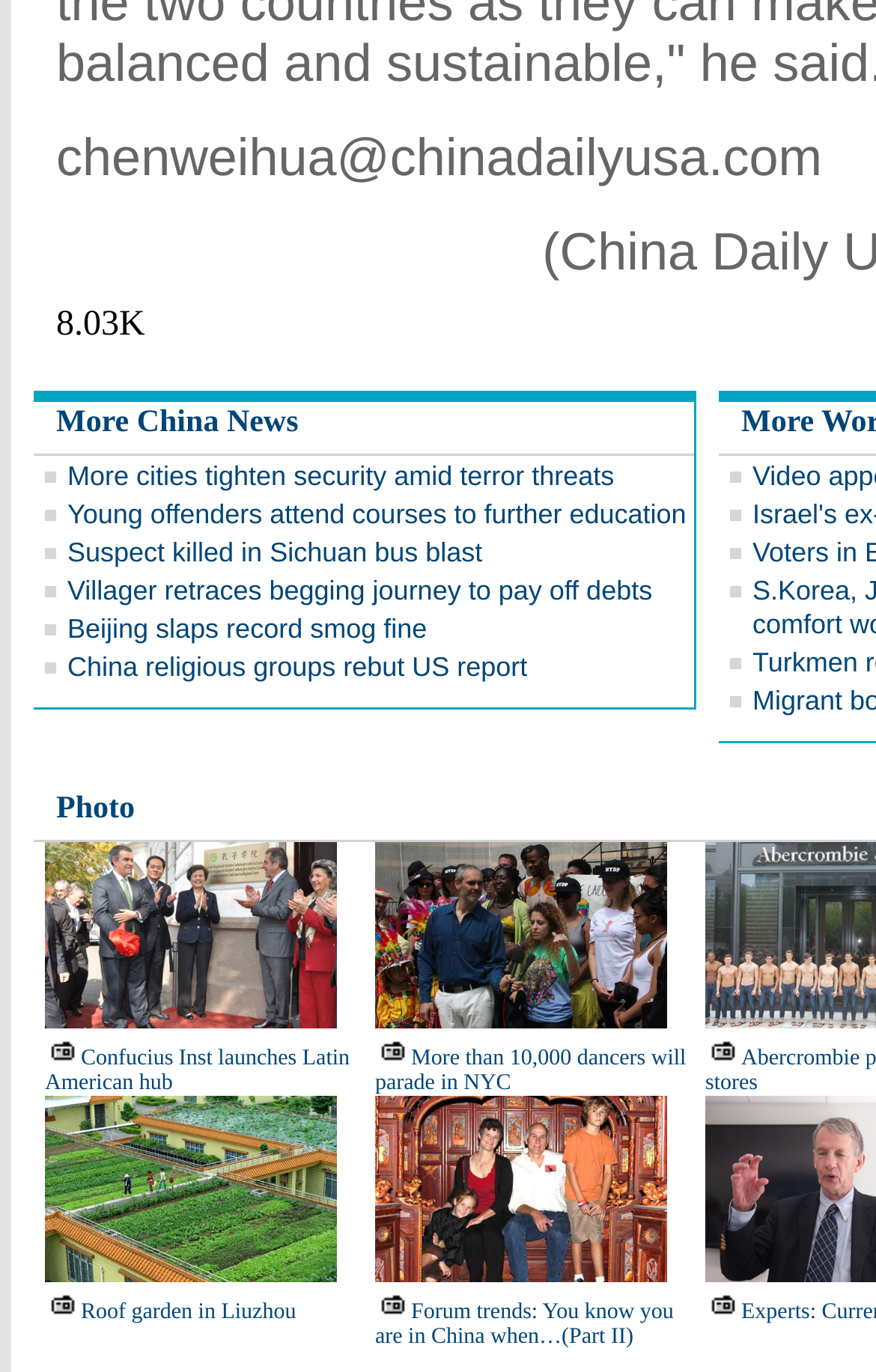Who is the contact person mentioned on the page?
Could you answer the question with a detailed and thorough explanation?

The page has a static text element with the email address 'chenweihua@chinadailyusa.com', which appears to be a contact person's email address.